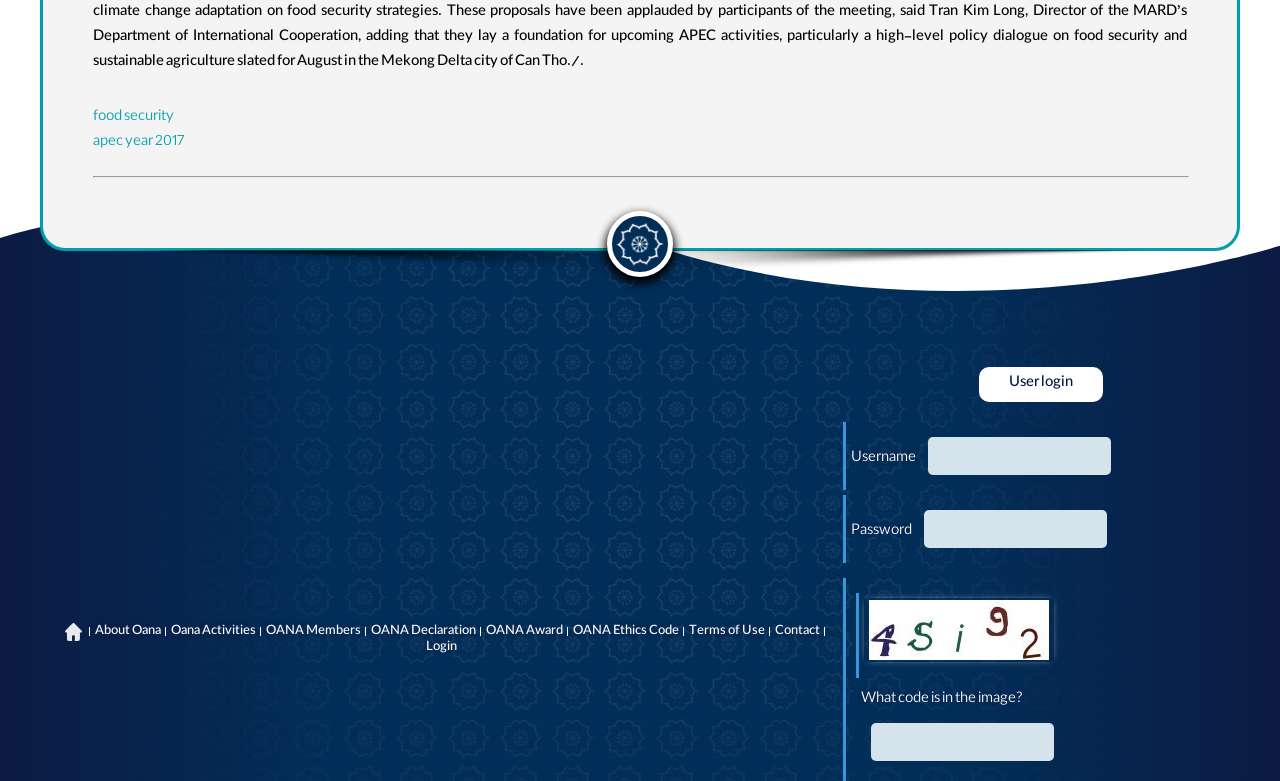Please locate the clickable area by providing the bounding box coordinates to follow this instruction: "read 'The Pros and Cons of Renting a Furnished Apartment in the Pearl Qatar'".

None